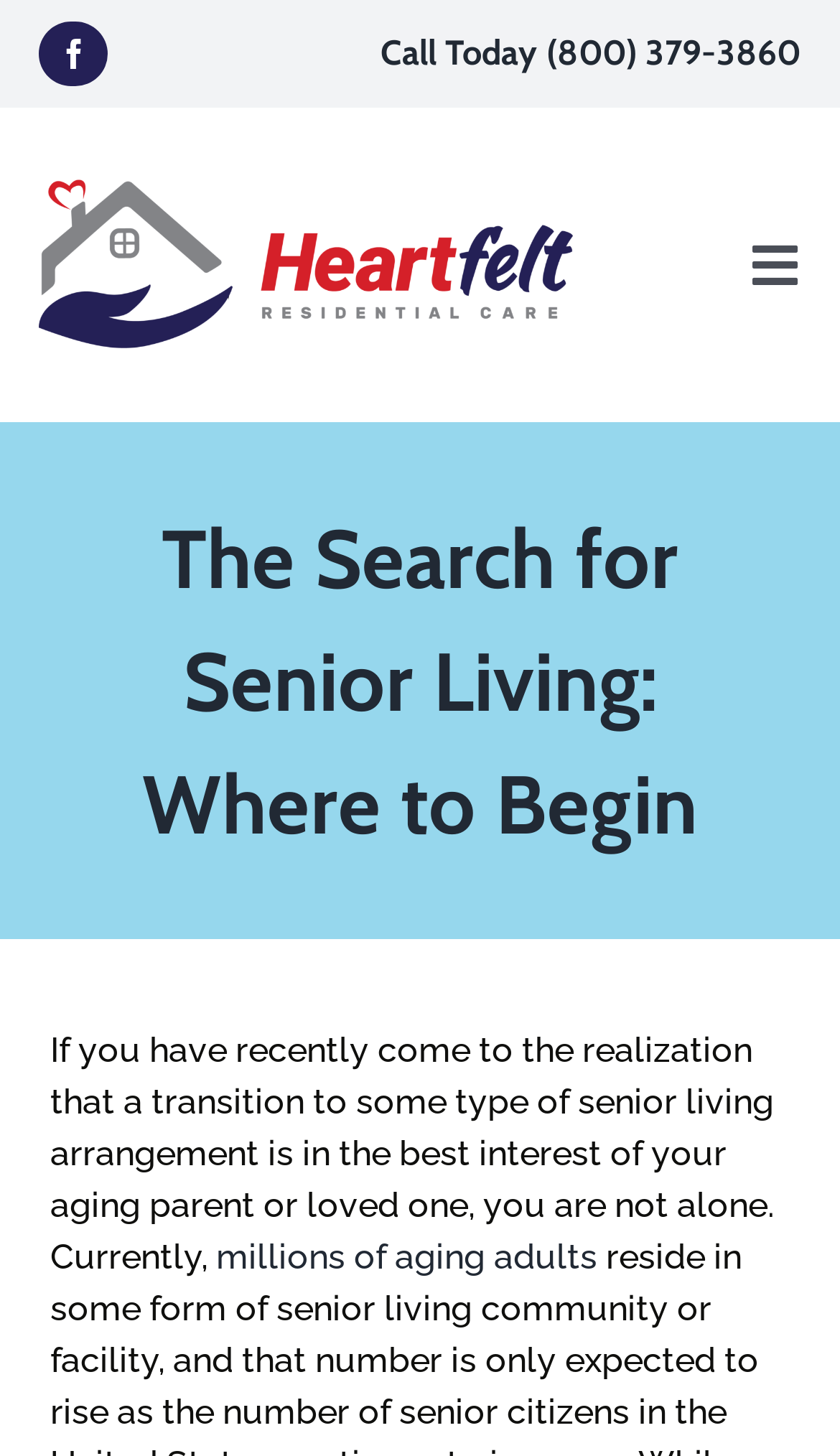Find the bounding box coordinates of the element to click in order to complete this instruction: "Click the Facebook link". The bounding box coordinates must be four float numbers between 0 and 1, denoted as [left, top, right, bottom].

[0.047, 0.015, 0.129, 0.059]